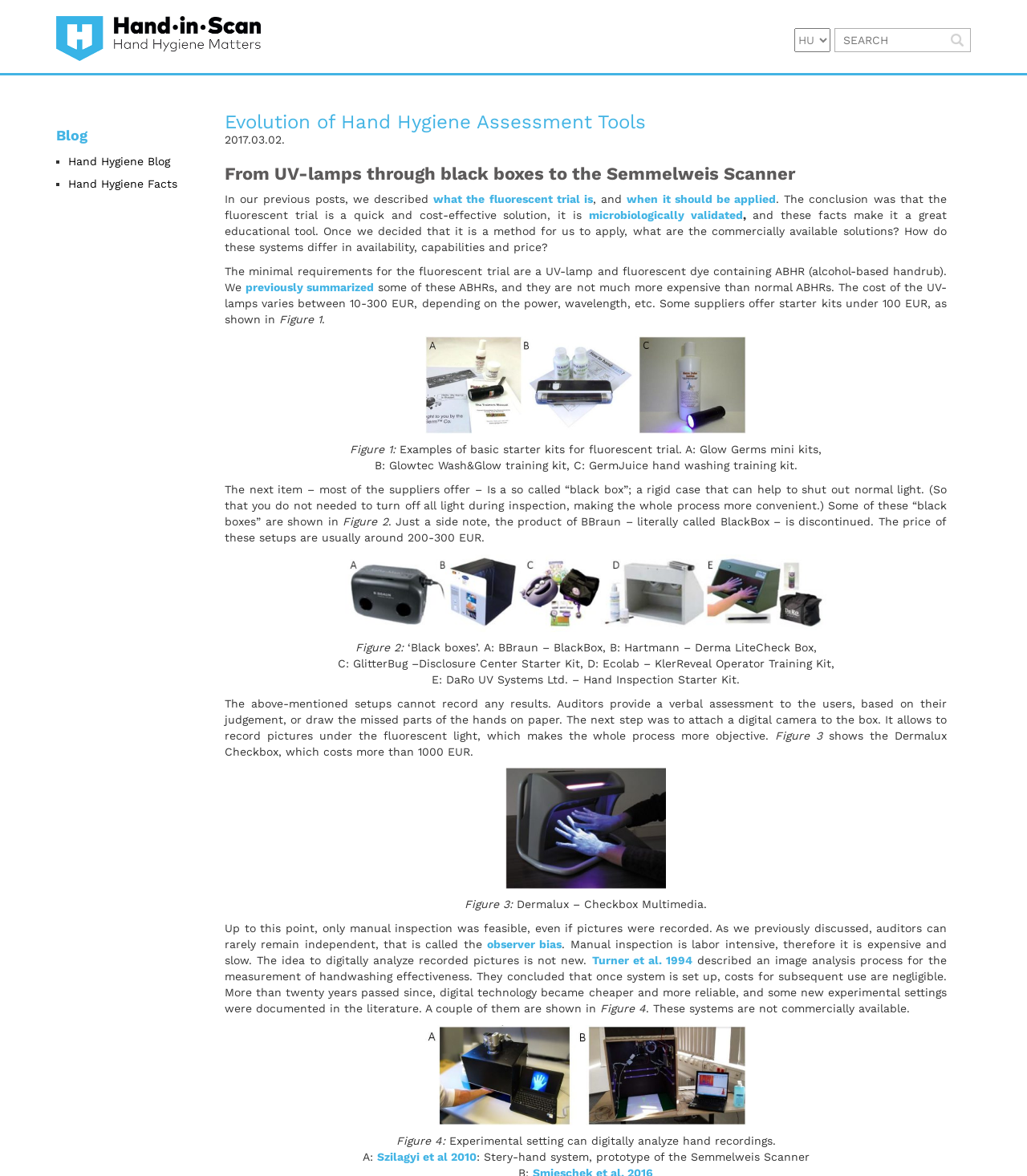Find the bounding box coordinates of the clickable area that will achieve the following instruction: "Learn more about what the fluorescent trial is".

[0.422, 0.164, 0.577, 0.175]